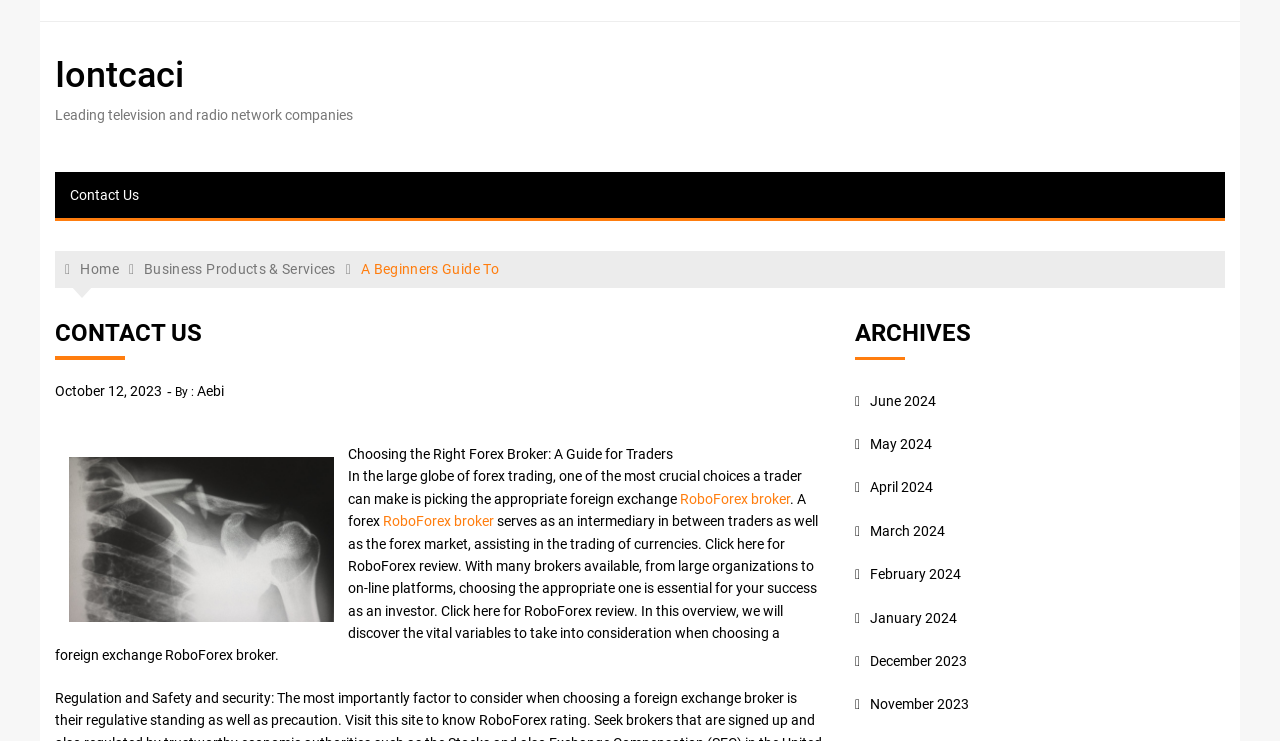Specify the bounding box coordinates of the element's region that should be clicked to achieve the following instruction: "View 'June 2024' archives". The bounding box coordinates consist of four float numbers between 0 and 1, in the format [left, top, right, bottom].

[0.668, 0.53, 0.731, 0.551]